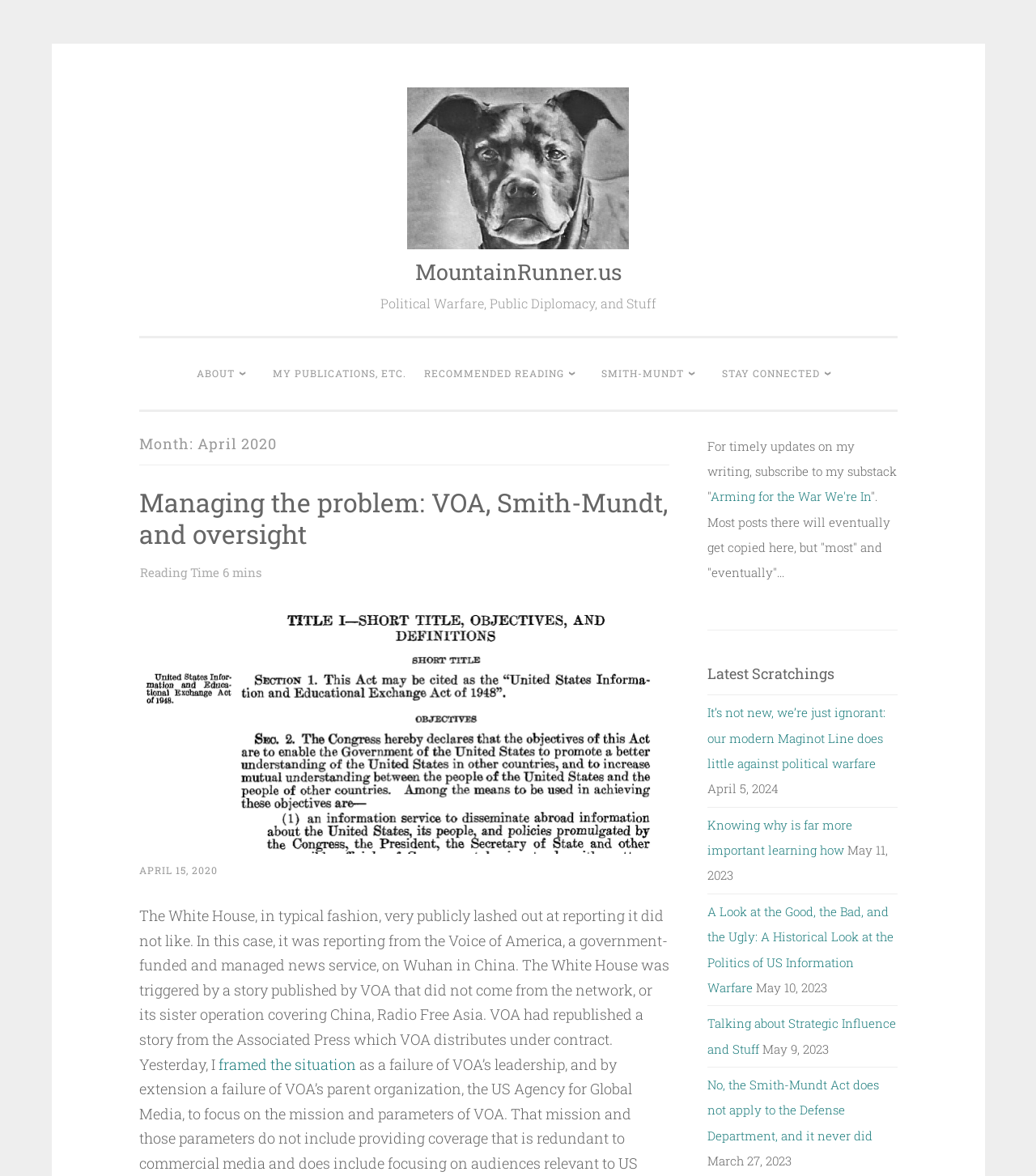Identify the bounding box coordinates of the region I need to click to complete this instruction: "Click on 'MY PUBLICATIONS, ETC.'".

[0.256, 0.304, 0.399, 0.331]